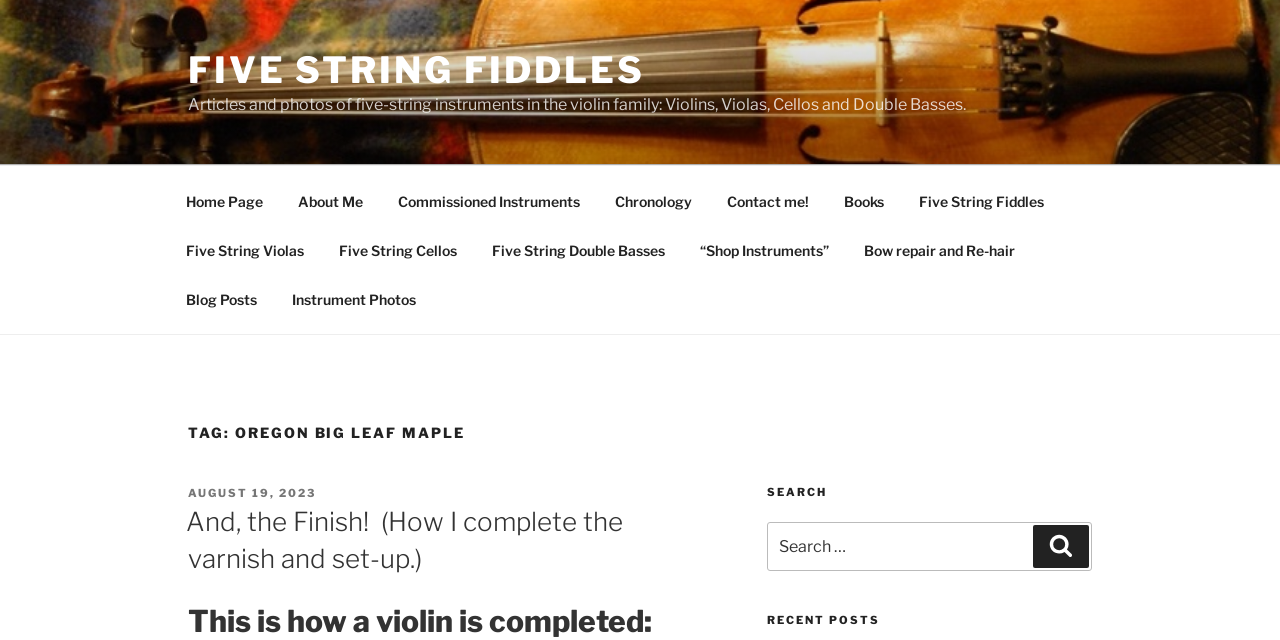Extract the primary heading text from the webpage.

TAG: OREGON BIG LEAF MAPLE